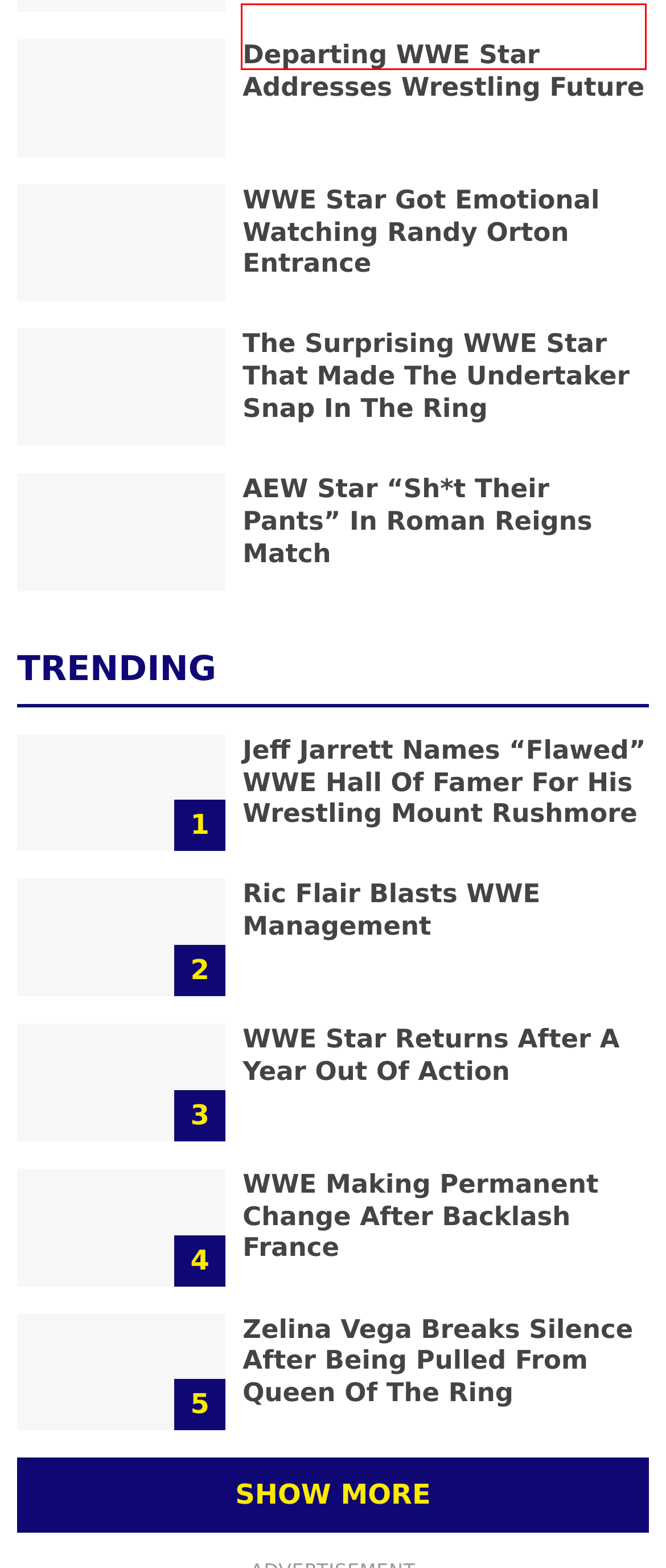You are provided a screenshot of a webpage featuring a red bounding box around a UI element. Choose the webpage description that most accurately represents the new webpage after clicking the element within the red bounding box. Here are the candidates:
A. Zelina Vega Breaks Silence After Being Pulled From Queen Of The Ring – TJR Wrestling
B. WWE Star Got Emotional Watching Randy Orton Entrance – TJR Wrestling
C. AEW Star "Sh*t Their Pants" In Roman Reigns Match – TJR Wrestling
D. WWE Star Returns After A Year Out Of Action – TJR Wrestling
E. The Surprising WWE Star That Made The Undertaker Snap In The Ring – TJR Wrestling
F. WWE Making Permanent Change After Backlash France – TJR Wrestling
G. Ric Flair Blasts WWE Management – TJR Wrestling
H. Departing WWE Star Addresses Wrestling Future – TJR Wrestling

H